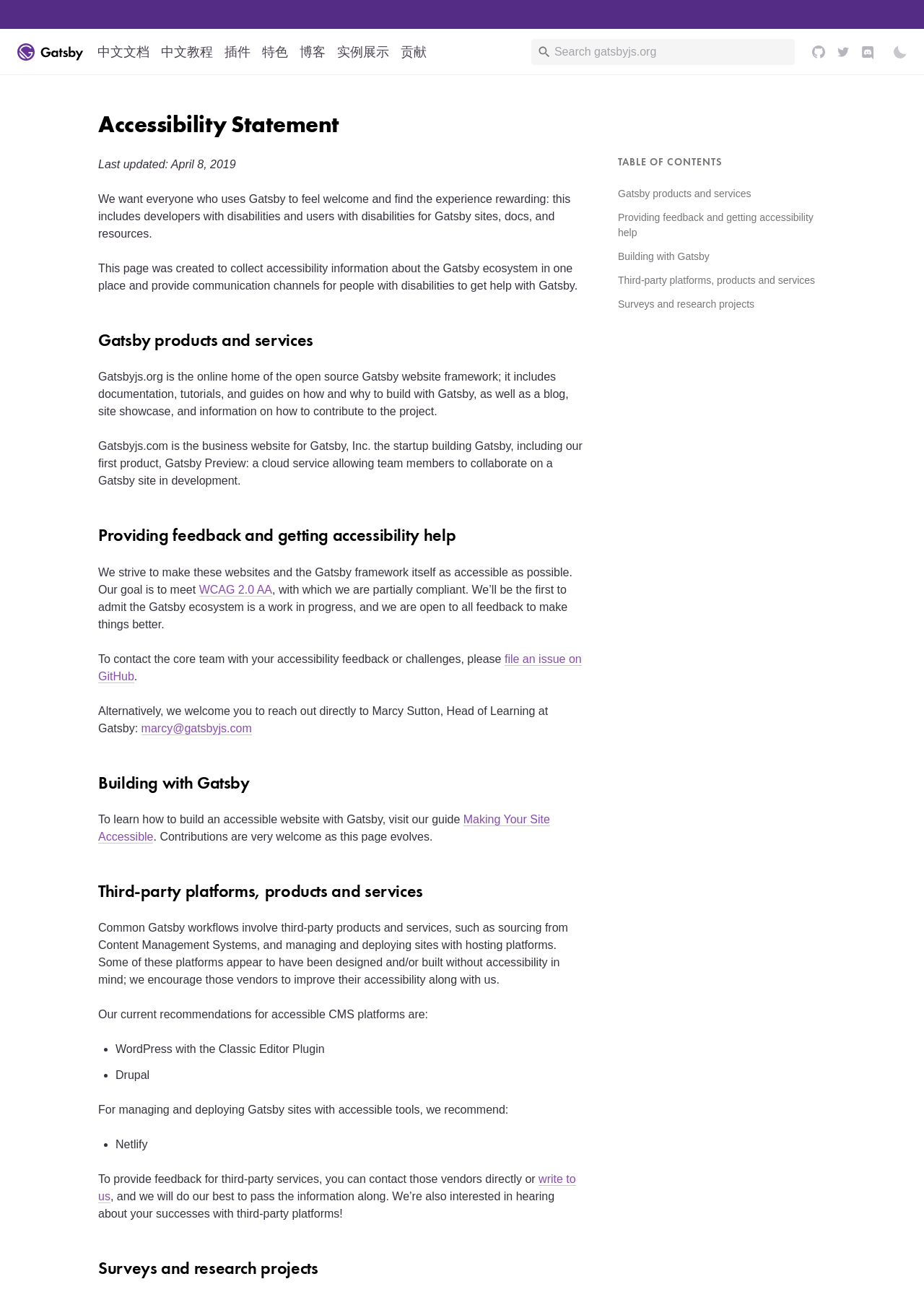Please provide a comprehensive answer to the question below using the information from the image: What is the purpose of this webpage?

The webpage is dedicated to providing information about the accessibility of the Gatsby ecosystem, including its products and services, and how to get help with accessibility issues.